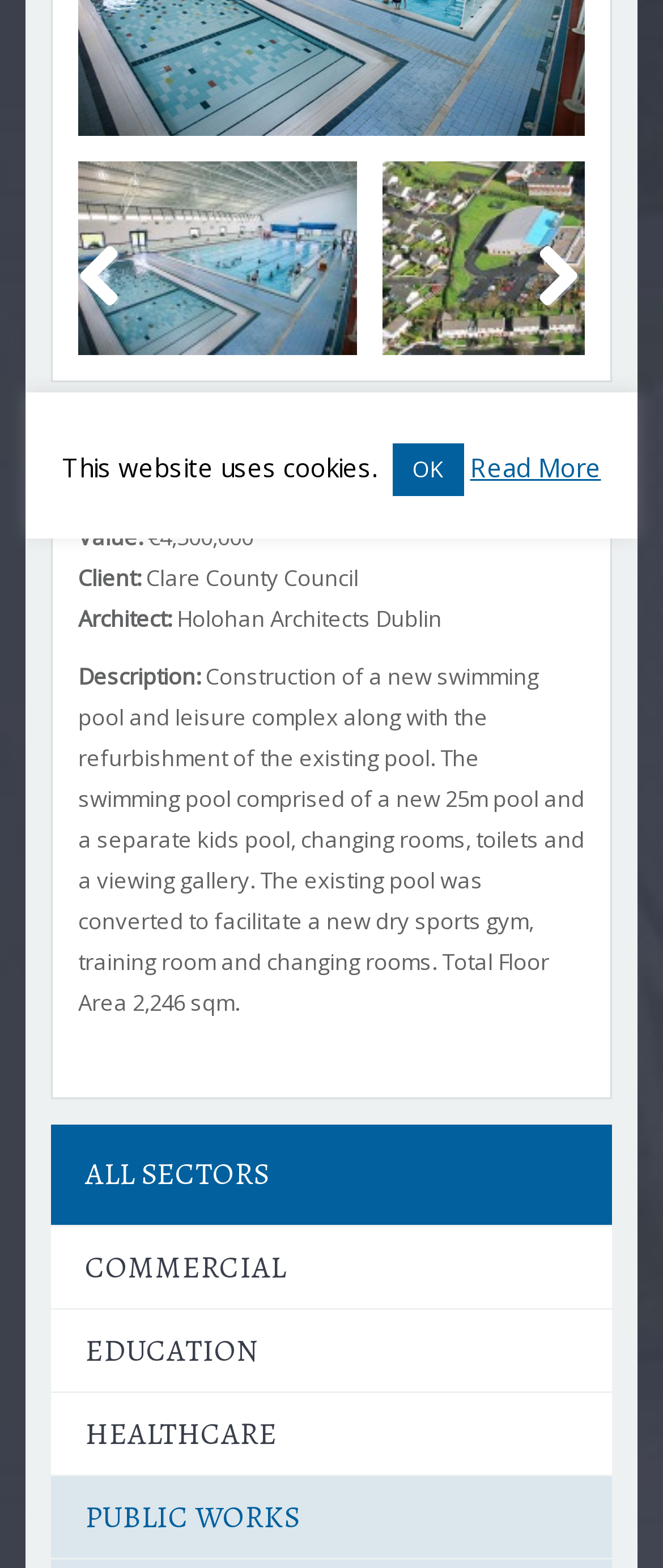Mark the bounding box of the element that matches the following description: "Public Works".

[0.077, 0.941, 0.923, 0.993]